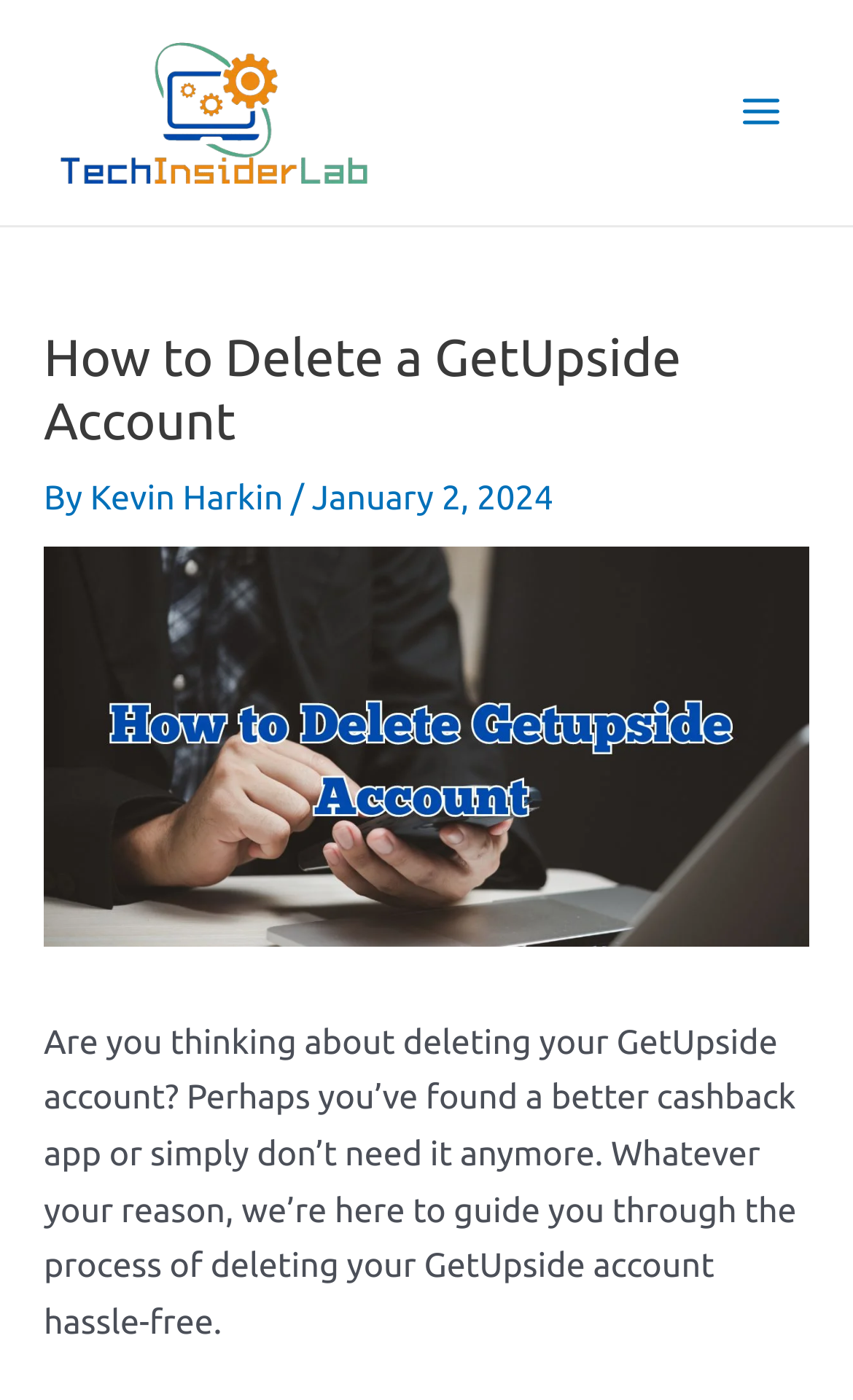What is the topic of the article?
Give a single word or phrase answer based on the content of the image.

Deleting GetUpside account